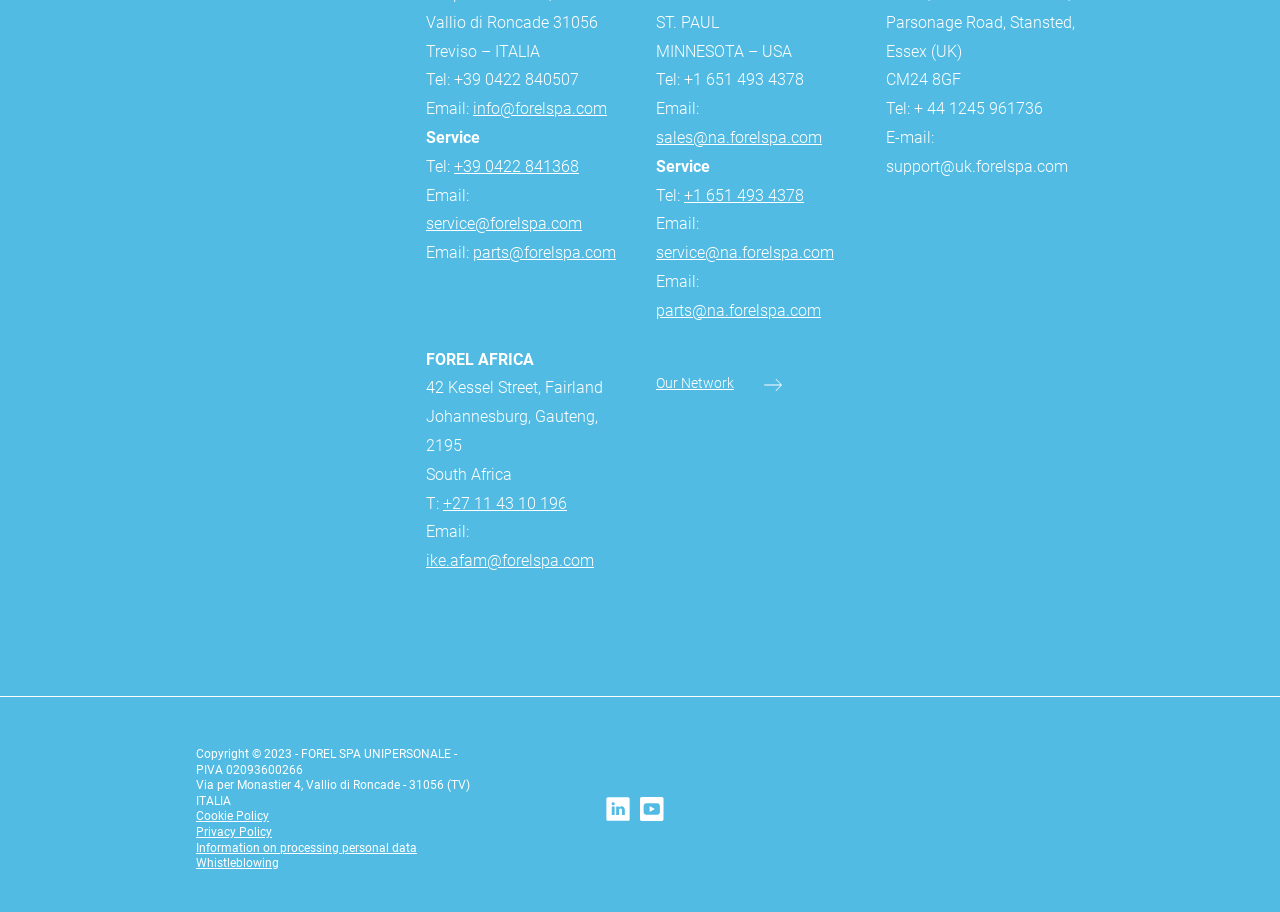Give the bounding box coordinates for this UI element: "+1 651 493 4378". The coordinates should be four float numbers between 0 and 1, arranged as [left, top, right, bottom].

[0.534, 0.204, 0.628, 0.224]